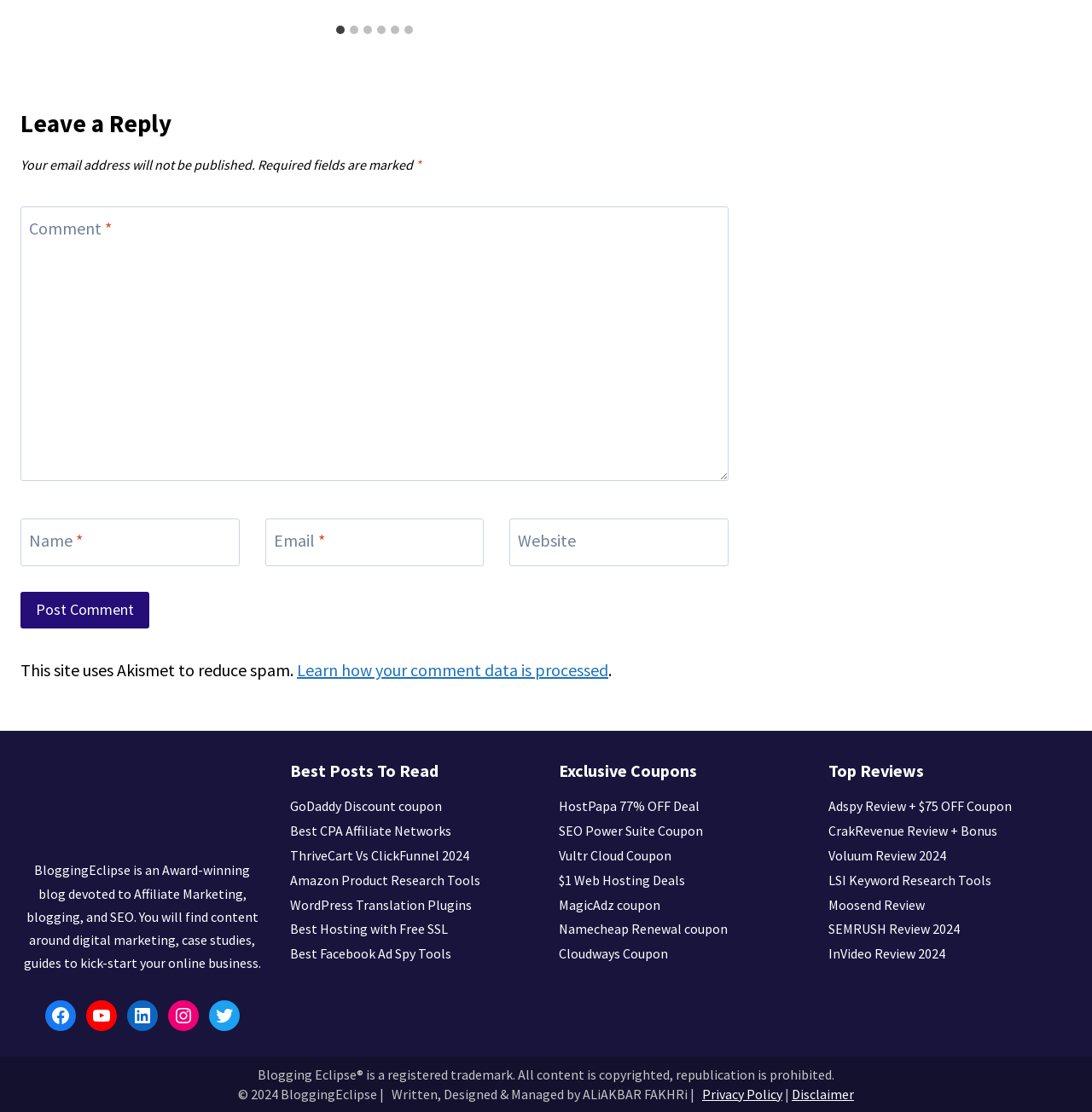Identify the bounding box coordinates of the clickable region required to complete the instruction: "Learn how your comment data is processed". The coordinates should be given as four float numbers within the range of 0 and 1, i.e., [left, top, right, bottom].

[0.272, 0.593, 0.557, 0.612]